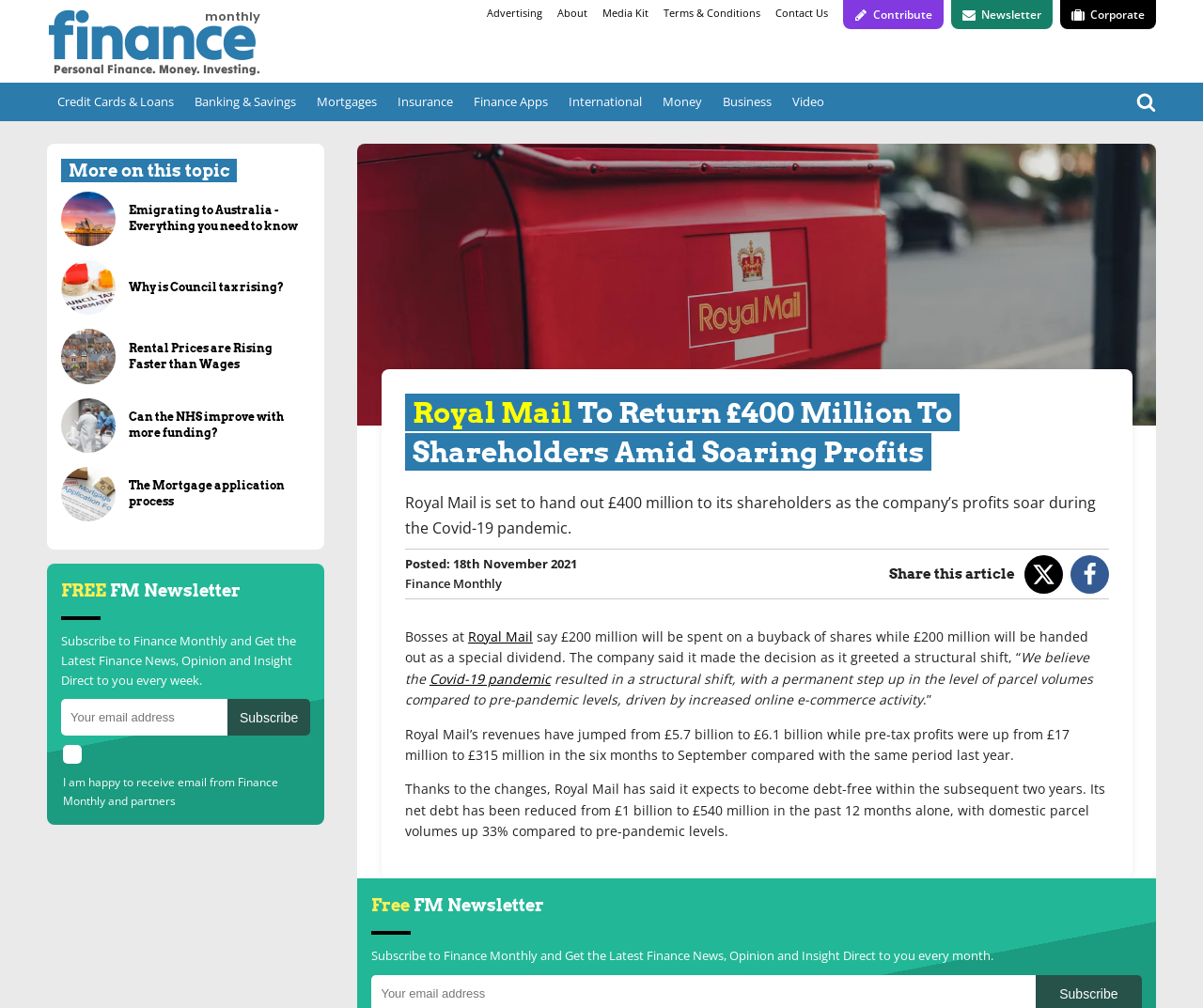Please find the bounding box coordinates of the clickable region needed to complete the following instruction: "Submit the newsletter subscription form". The bounding box coordinates must consist of four float numbers between 0 and 1, i.e., [left, top, right, bottom].

None